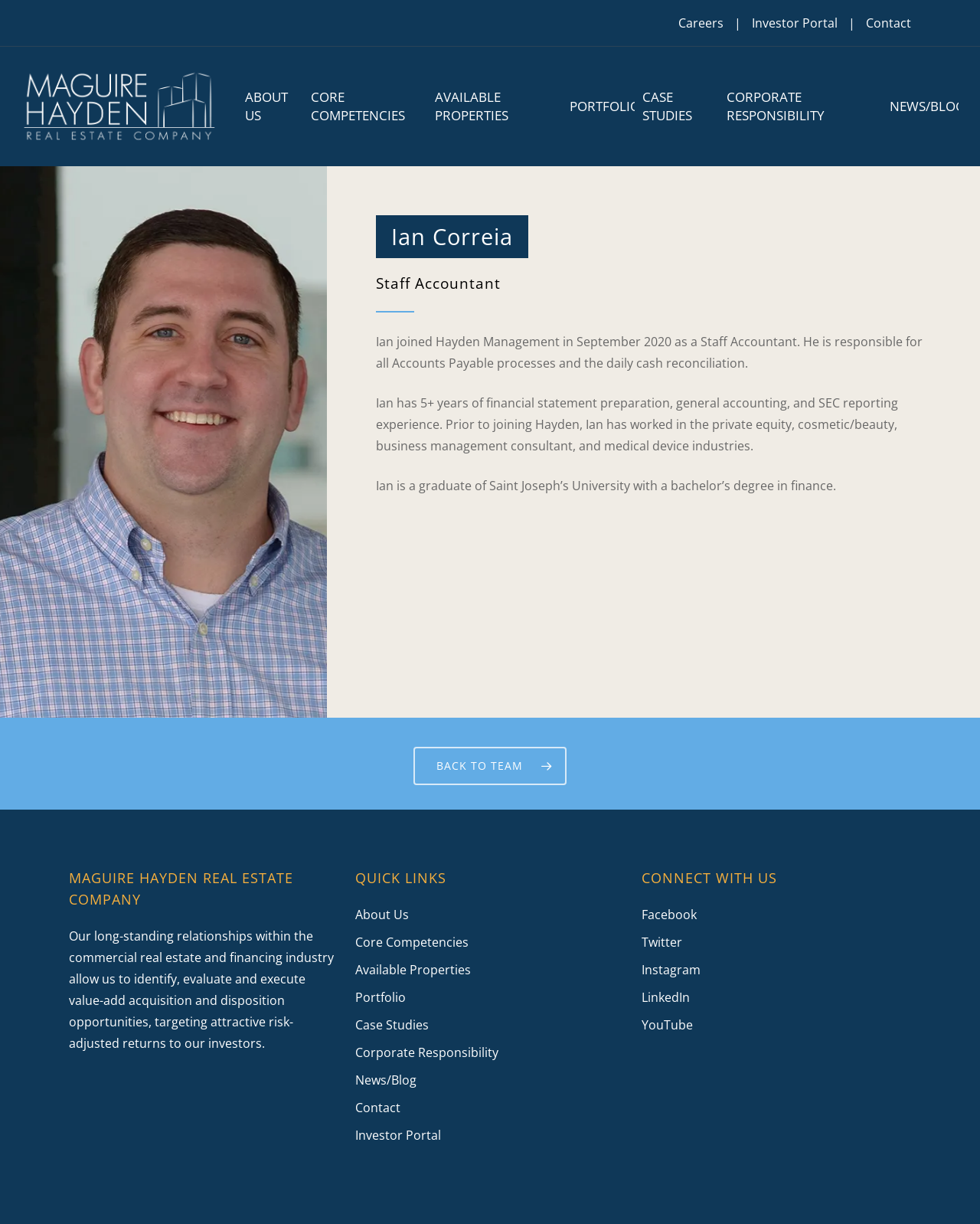What are the social media platforms listed under 'CONNECT WITH US'?
Make sure to answer the question with a detailed and comprehensive explanation.

I found the answer by looking at the links listed under the heading 'CONNECT WITH US', which are labeled as Facebook, Twitter, Instagram, LinkedIn, and YouTube, indicating the social media platforms that can be used to connect with the company.